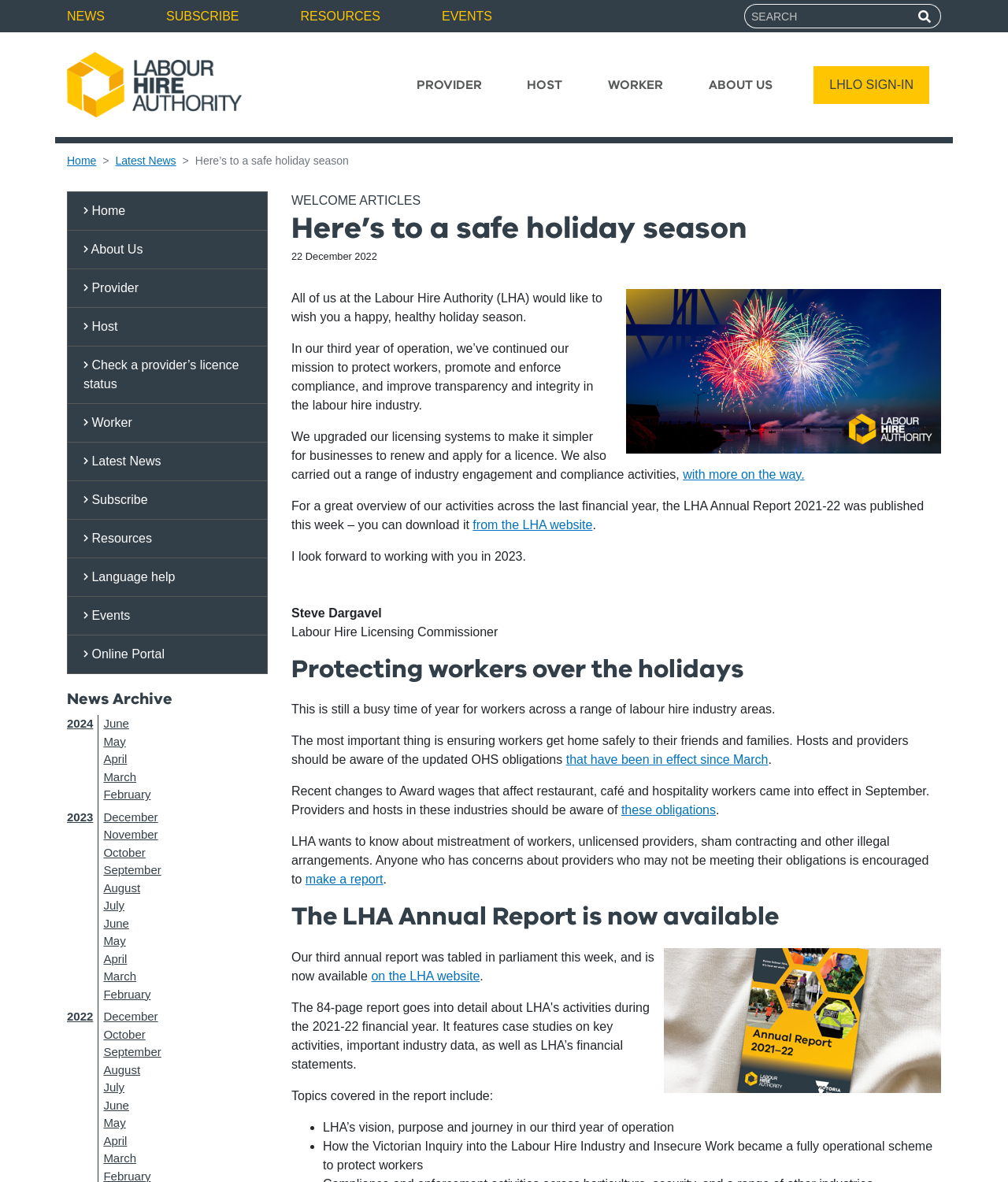Locate the bounding box coordinates of the clickable part needed for the task: "Download the LHA Annual Report 2021-22".

[0.469, 0.438, 0.588, 0.45]